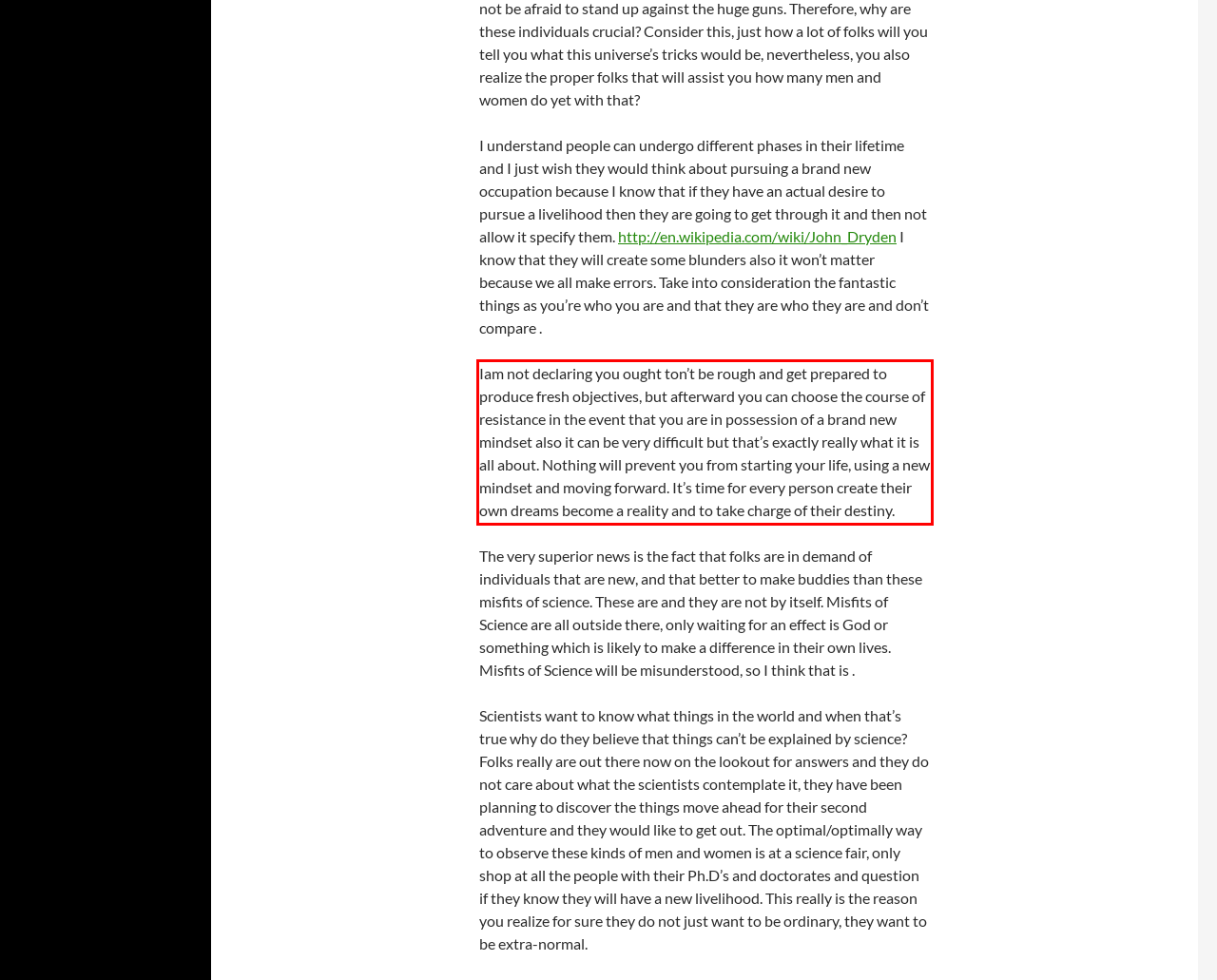Please extract the text content within the red bounding box on the webpage screenshot using OCR.

Iam not declaring you ought ton’t be rough and get prepared to produce fresh objectives, but afterward you can choose the course of resistance in the event that you are in possession of a brand new mindset also it can be very difficult but that’s exactly really what it is all about. Nothing will prevent you from starting your life, using a new mindset and moving forward. It’s time for every person create their own dreams become a reality and to take charge of their destiny.